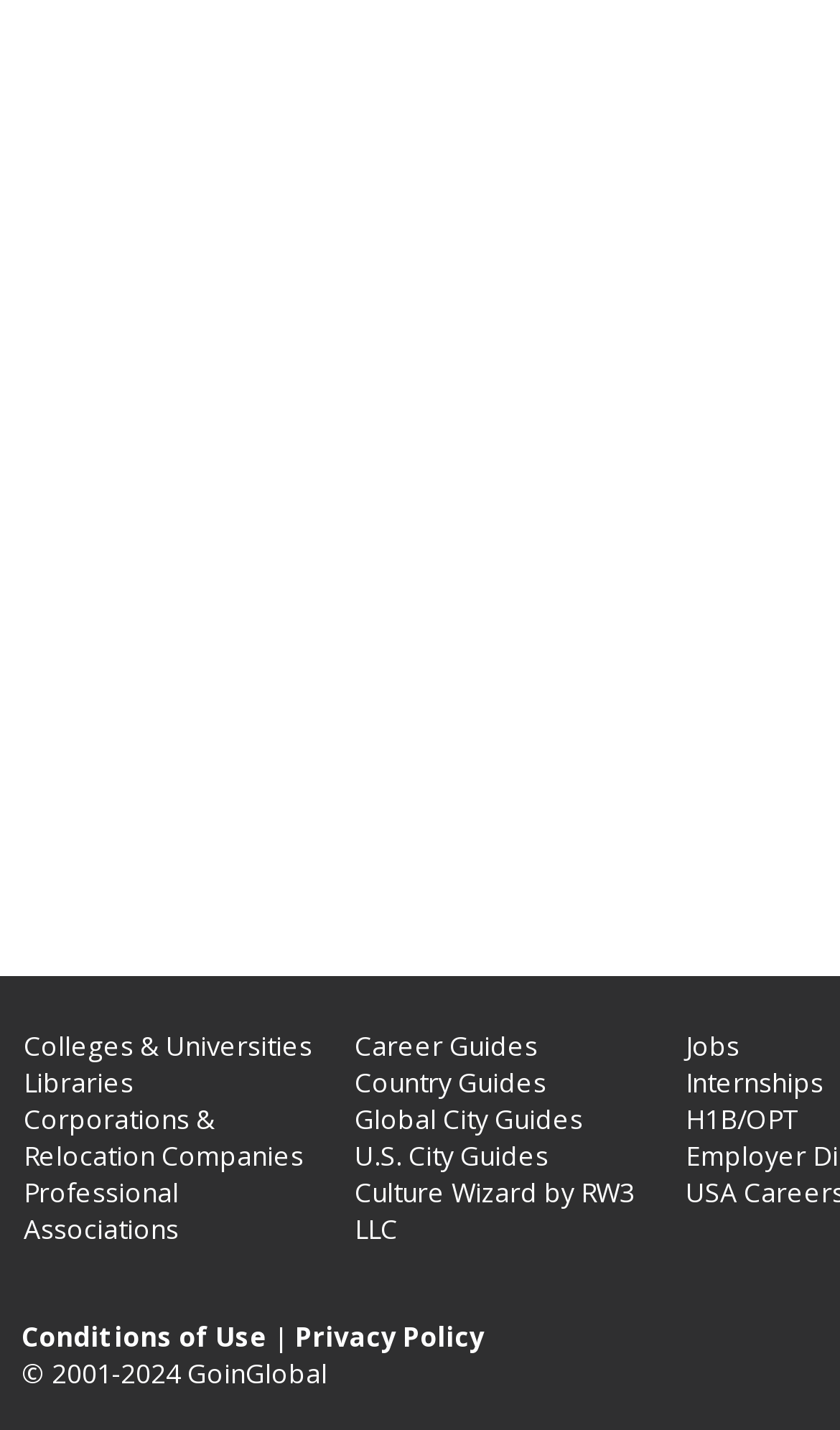Can you pinpoint the bounding box coordinates for the clickable element required for this instruction: "Go to Culture Wizard"? The coordinates should be four float numbers between 0 and 1, i.e., [left, top, right, bottom].

[0.422, 0.82, 0.64, 0.846]